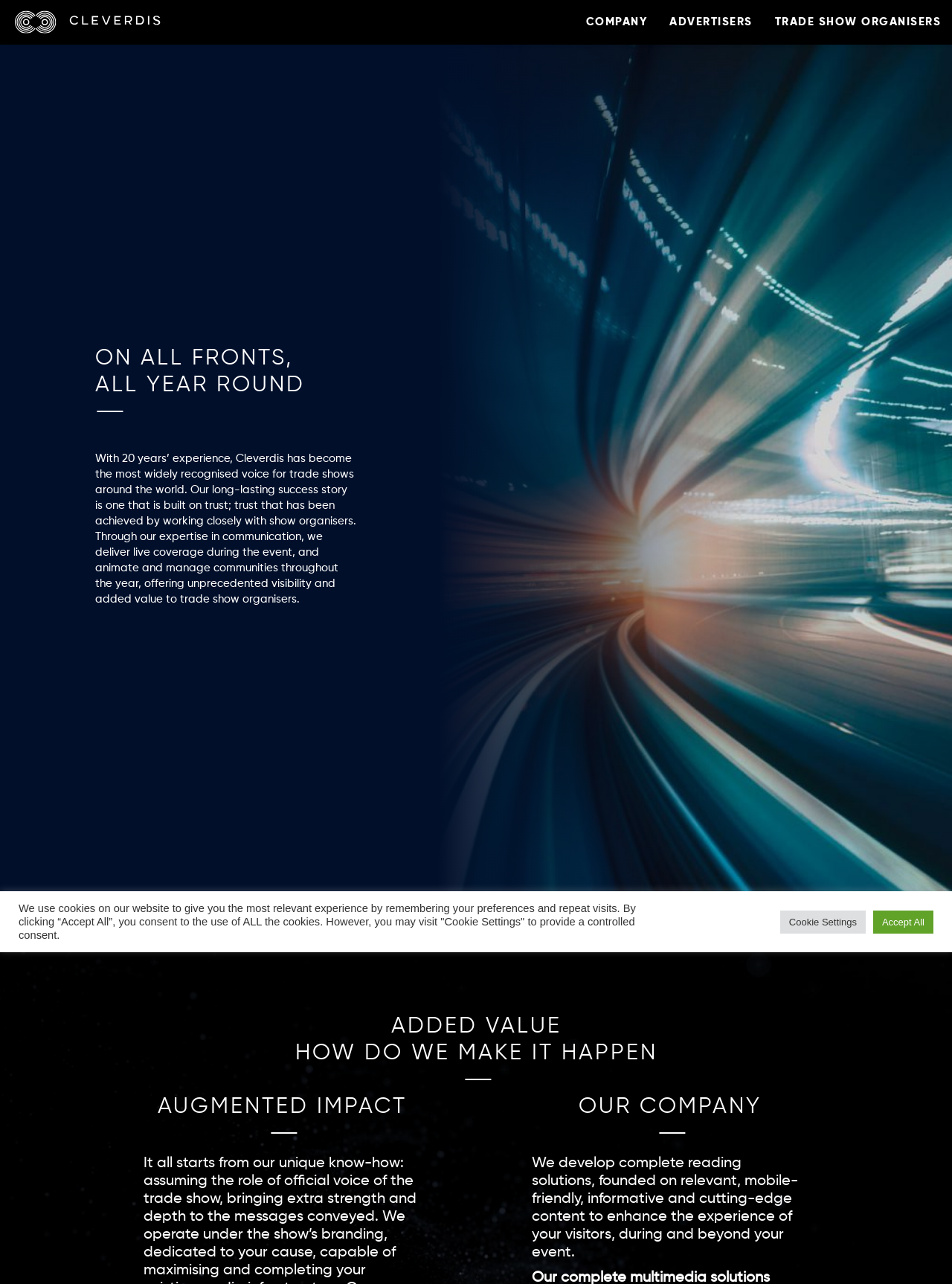Please identify the bounding box coordinates of the clickable region that I should interact with to perform the following instruction: "visit the company page". The coordinates should be expressed as four float numbers between 0 and 1, i.e., [left, top, right, bottom].

[0.604, 0.0, 0.691, 0.035]